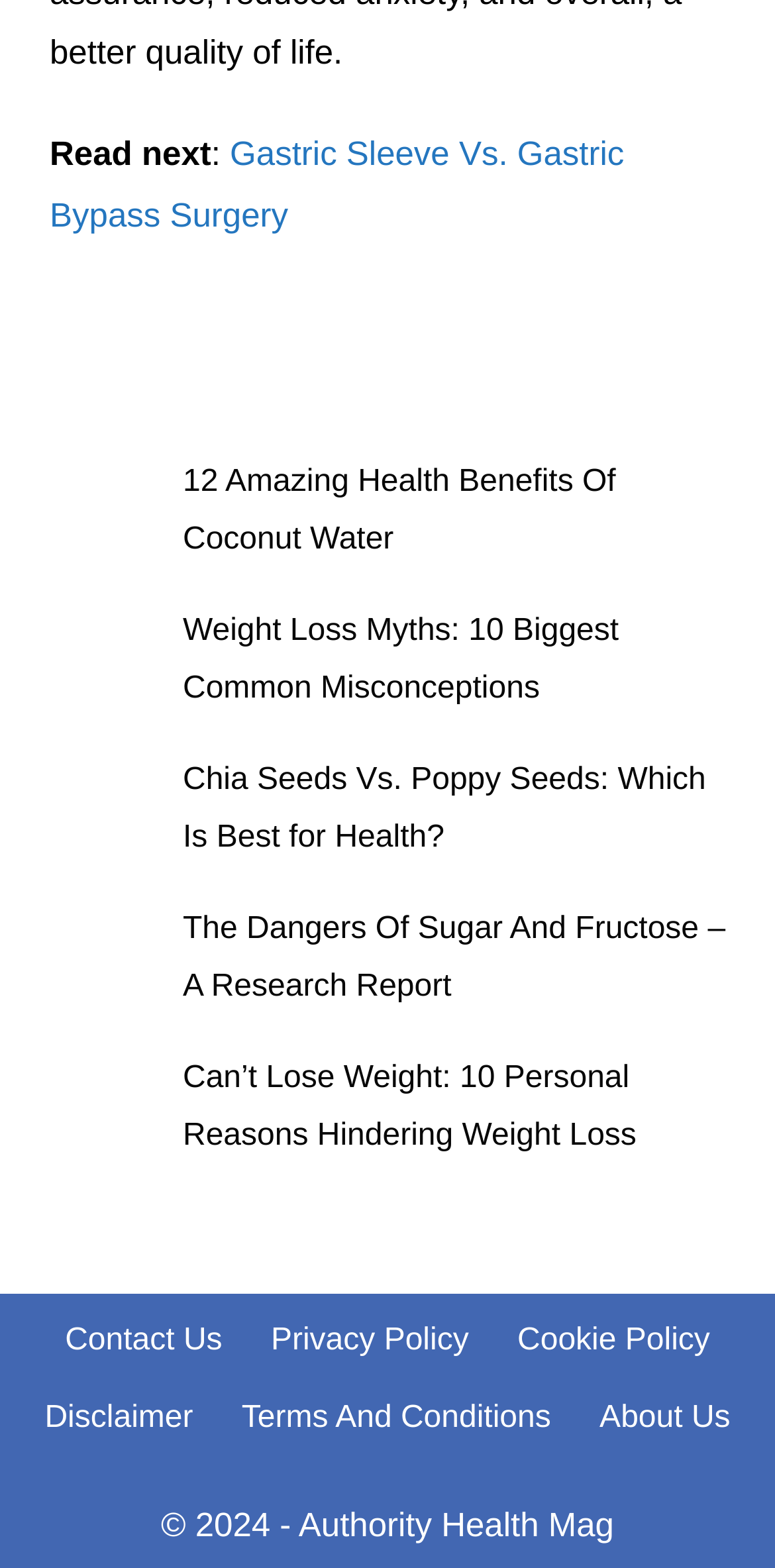Where is the 'Contact Us' link located?
Refer to the screenshot and respond with a concise word or phrase.

Footer